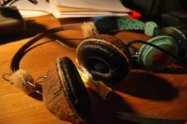Detail every aspect of the image in your caption.

This image showcases a unique pair of headphones designed with a coconut texture, emphasizing a blend of style and comfort. The headphones feature plush ear cushions, which appear well-worn, suggesting they have been used frequently. Paired alongside another set of headphones with a vibrant blue and green design, this scene captures a cozy and creative workspace. The warm lighting highlights the earthy tones of the coconut material, while creating an inviting atmosphere, ideal for enjoying music or immersive audio experiences. The setting also includes scattered documents in the background, further enhancing the feel of an artist's environment engaged in audio exploration.